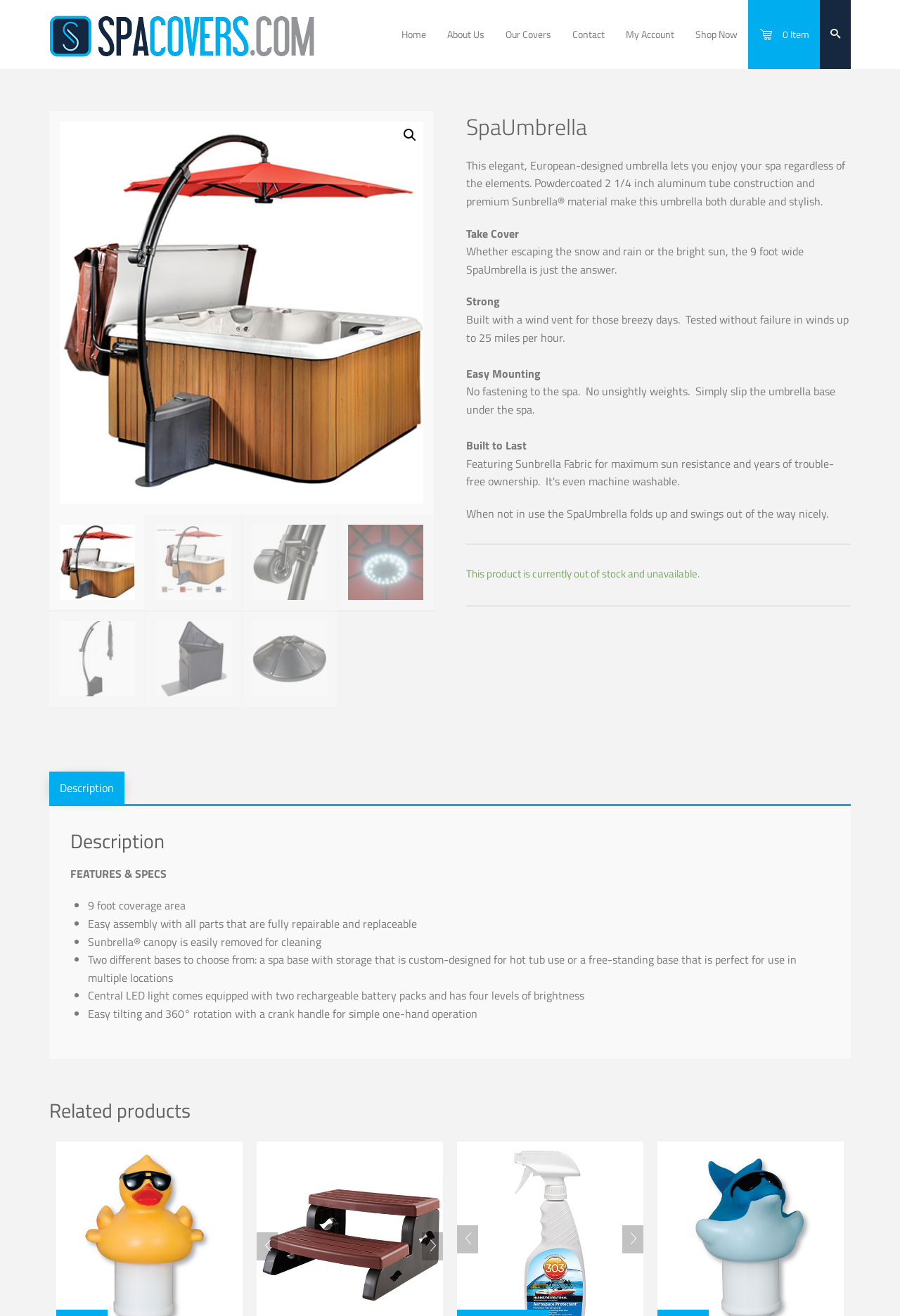Determine the bounding box coordinates of the region that needs to be clicked to achieve the task: "View 'Related products'".

[0.055, 0.836, 0.945, 0.851]